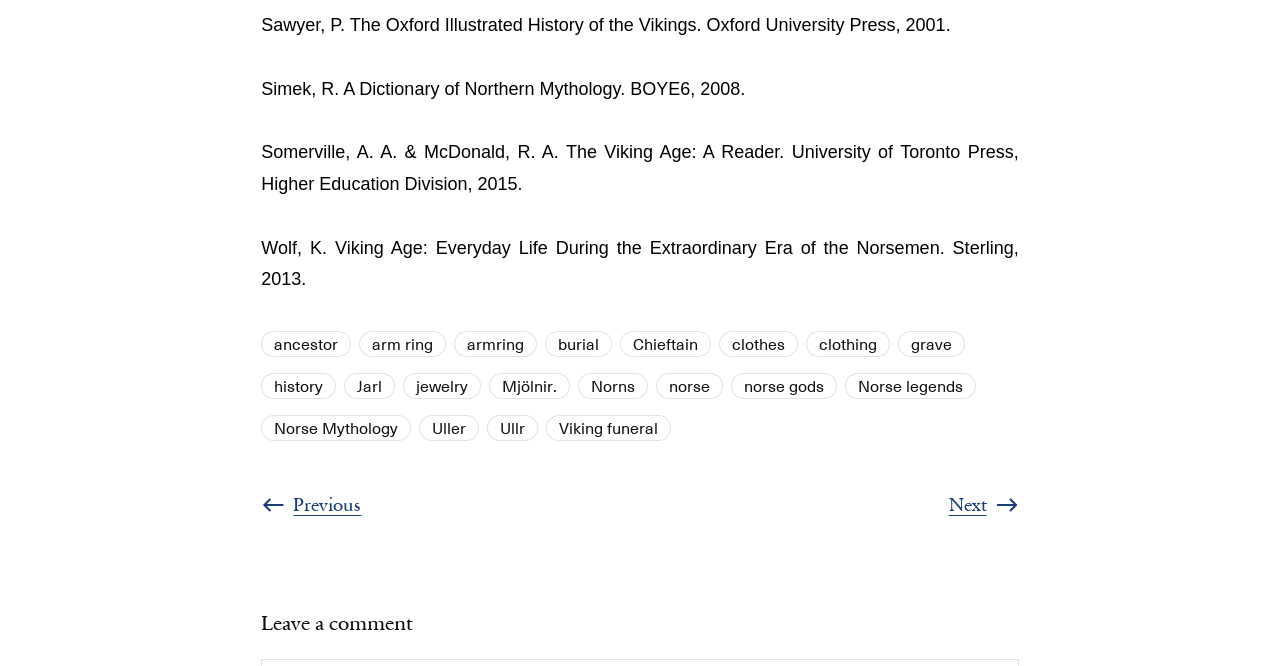Give a one-word or short phrase answer to this question: 
How many links are there in the webpage?

20